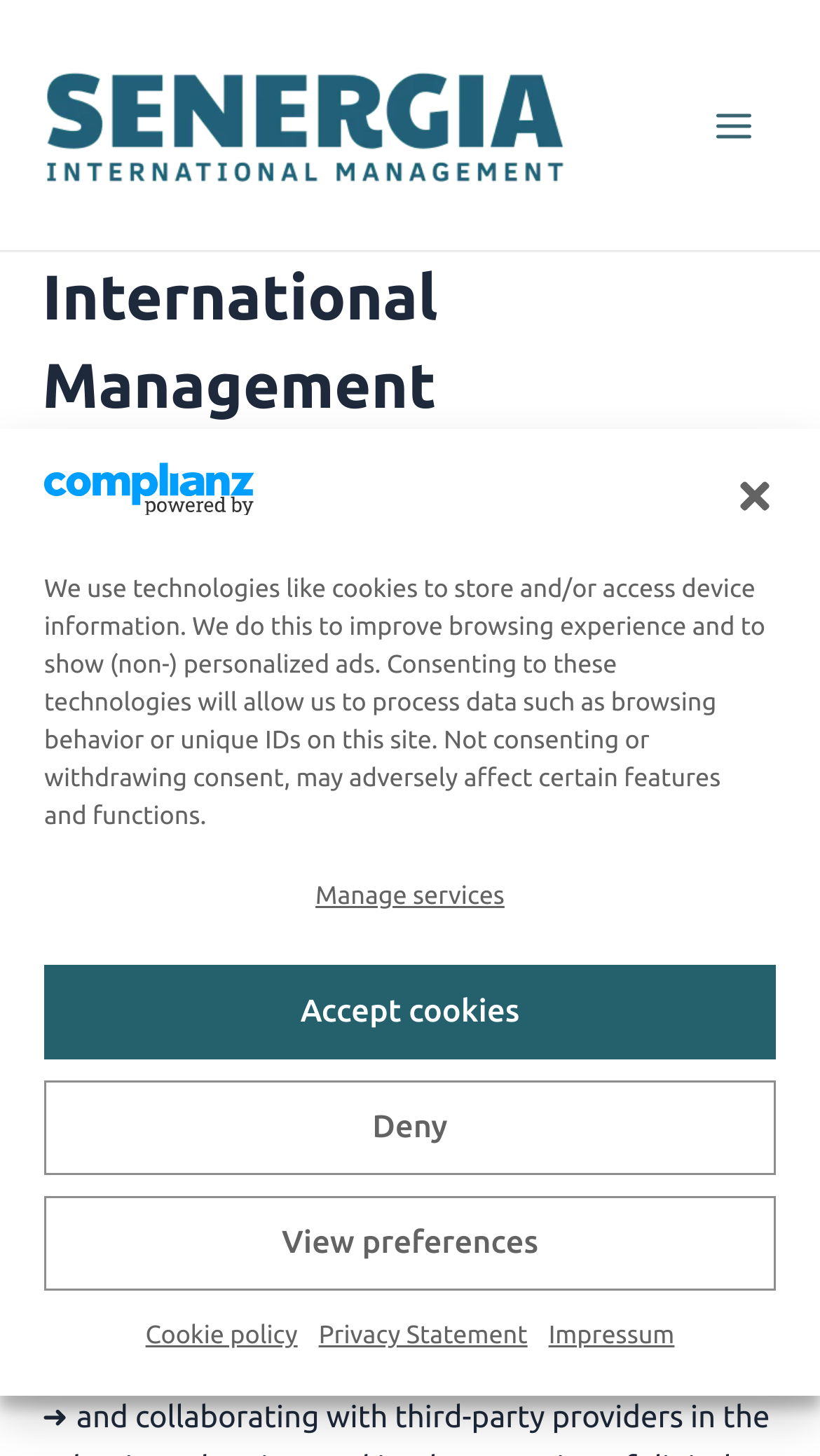Determine the main heading of the webpage and generate its text.

International Management Consultancy